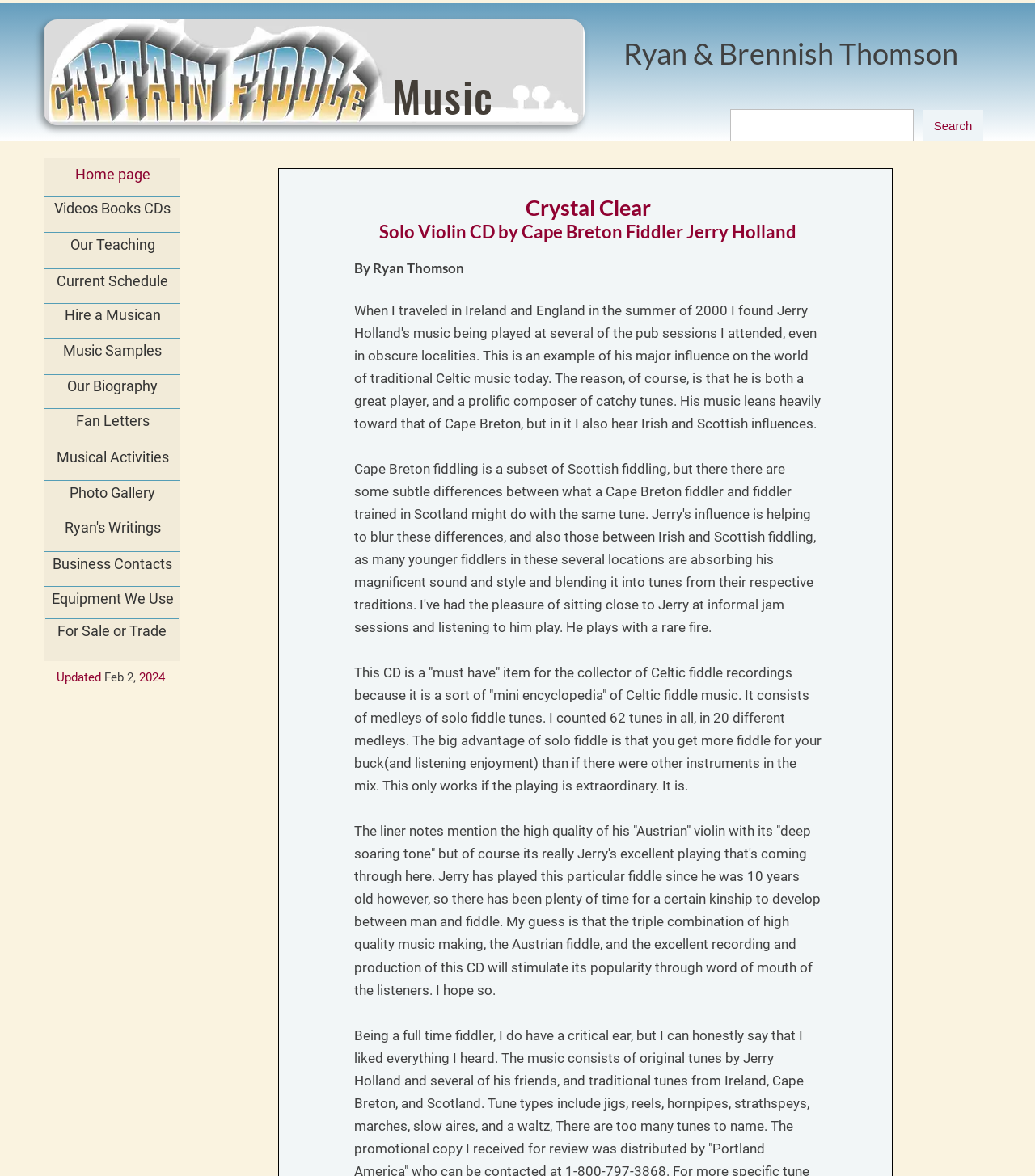Identify the coordinates of the bounding box for the element that must be clicked to accomplish the instruction: "Click the 'Ryan & Brennish Thomson' heading".

[0.559, 0.03, 0.969, 0.06]